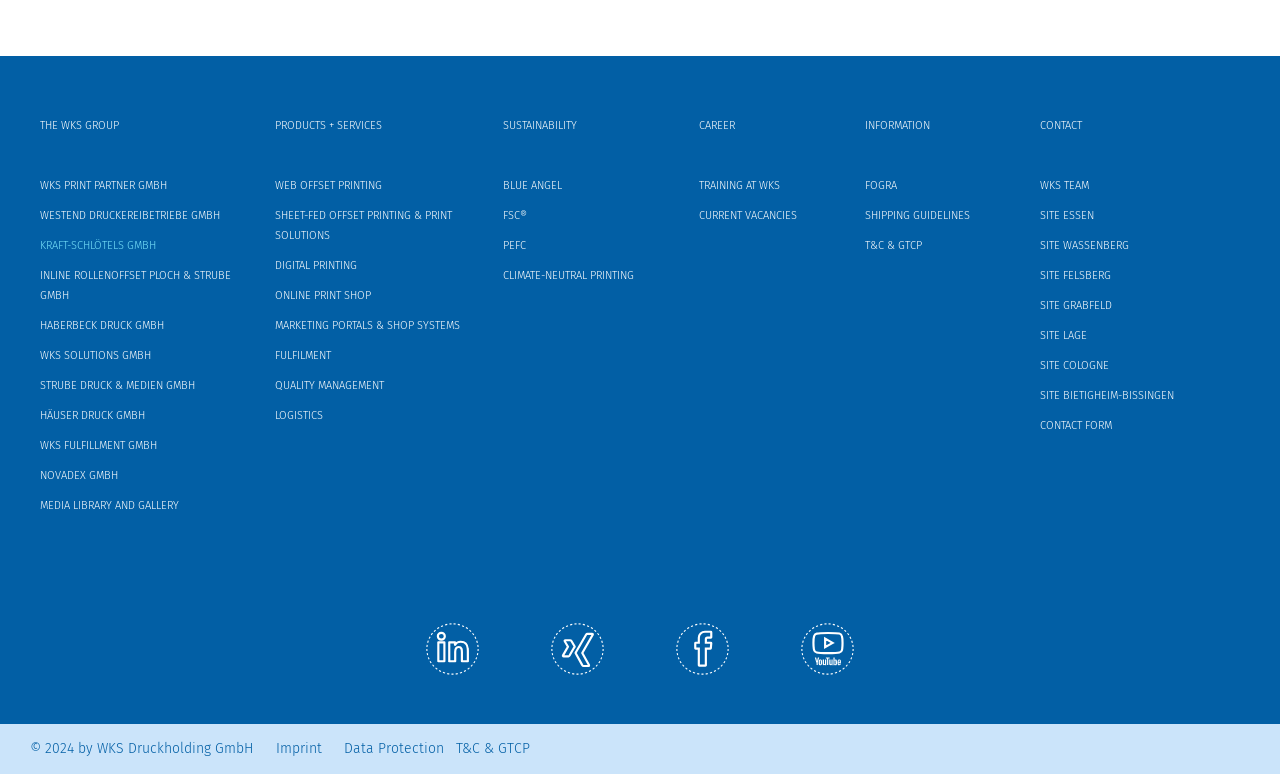What is the copyright year at the bottom of the page?
Examine the webpage screenshot and provide an in-depth answer to the question.

I scrolled to the bottom of the webpage and found a copyright notice with the year '2024'.